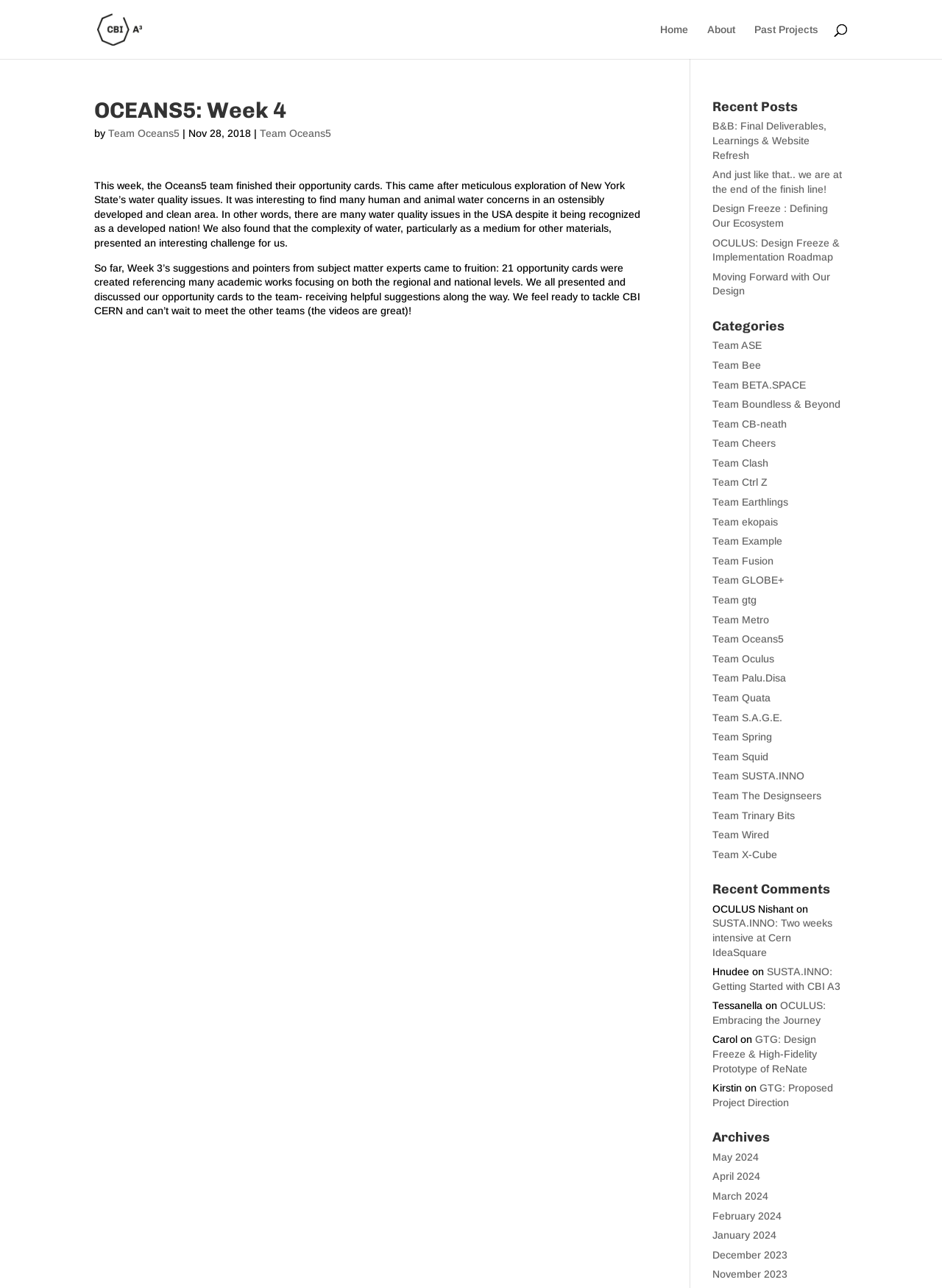Please identify the bounding box coordinates of the clickable region that I should interact with to perform the following instruction: "View the 'Recent Posts'". The coordinates should be expressed as four float numbers between 0 and 1, i.e., [left, top, right, bottom].

[0.756, 0.079, 0.9, 0.093]